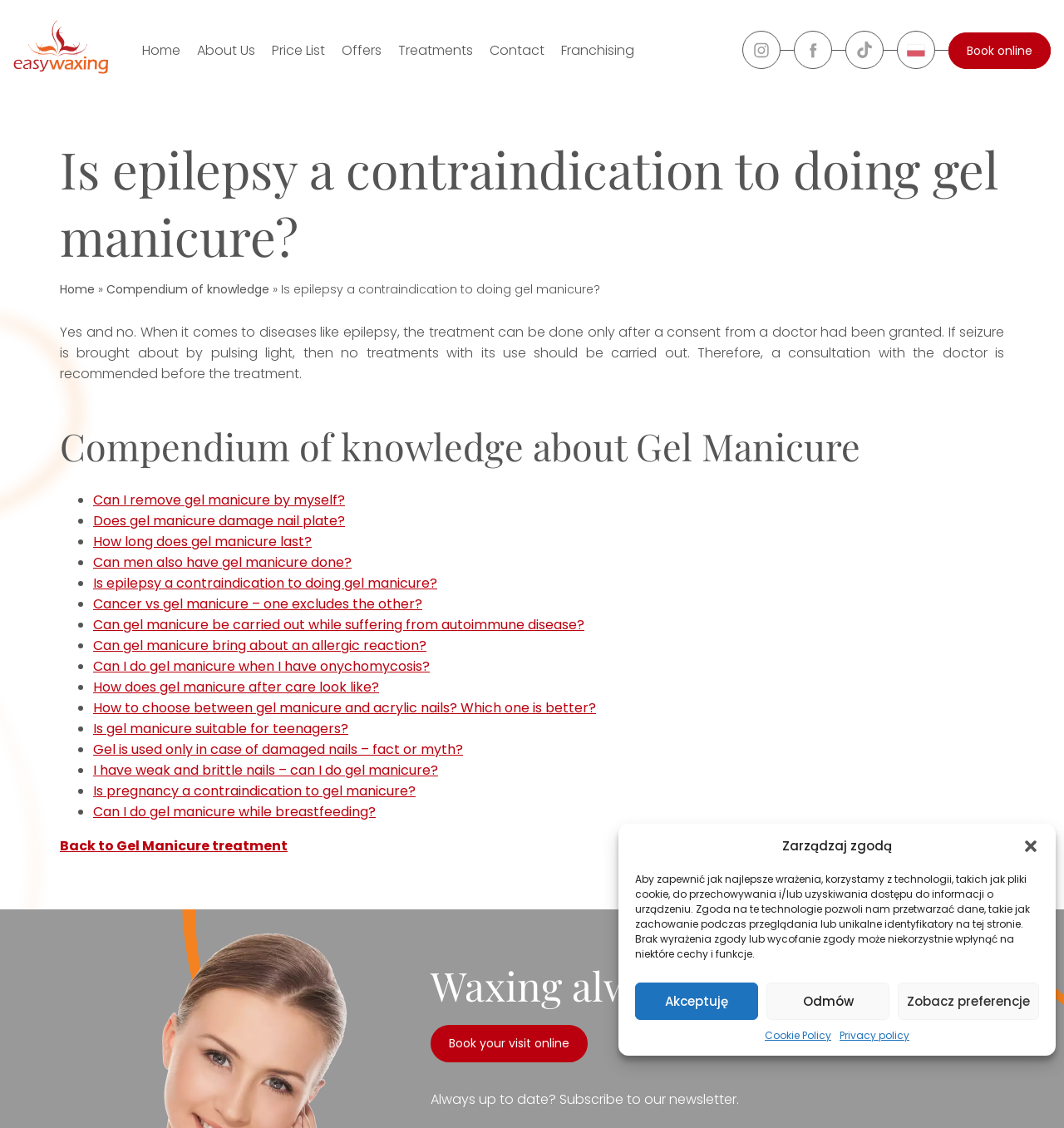Identify the bounding box coordinates of the part that should be clicked to carry out this instruction: "Click the 'Facials' link".

[0.655, 0.147, 0.7, 0.164]